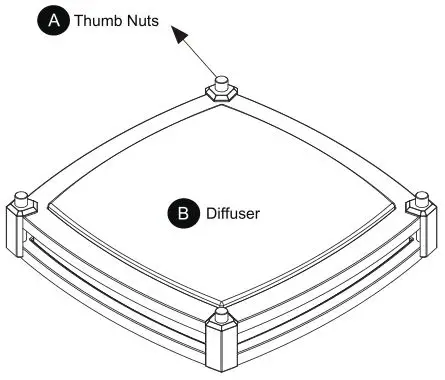Generate an elaborate caption that includes all aspects of the image.

The image illustrates a detailed diagram of a lighting fixture component assembly. It prominently features two labeled elements: **A** indicating the "Thumb Nuts," which are crucial for securing the fixture in place, and **B** denoting the "Diffuser," which helps in diffusing light evenly. The thumb nuts are positioned at the corners of the fixture, suggesting their role in holding the diffuser tightly to avoid any movement or potential dislodging. This diagram serves as a visual guide for users during assembly and disassembly, specifically highlighting the areas of focus for proper handling of the fixture components.